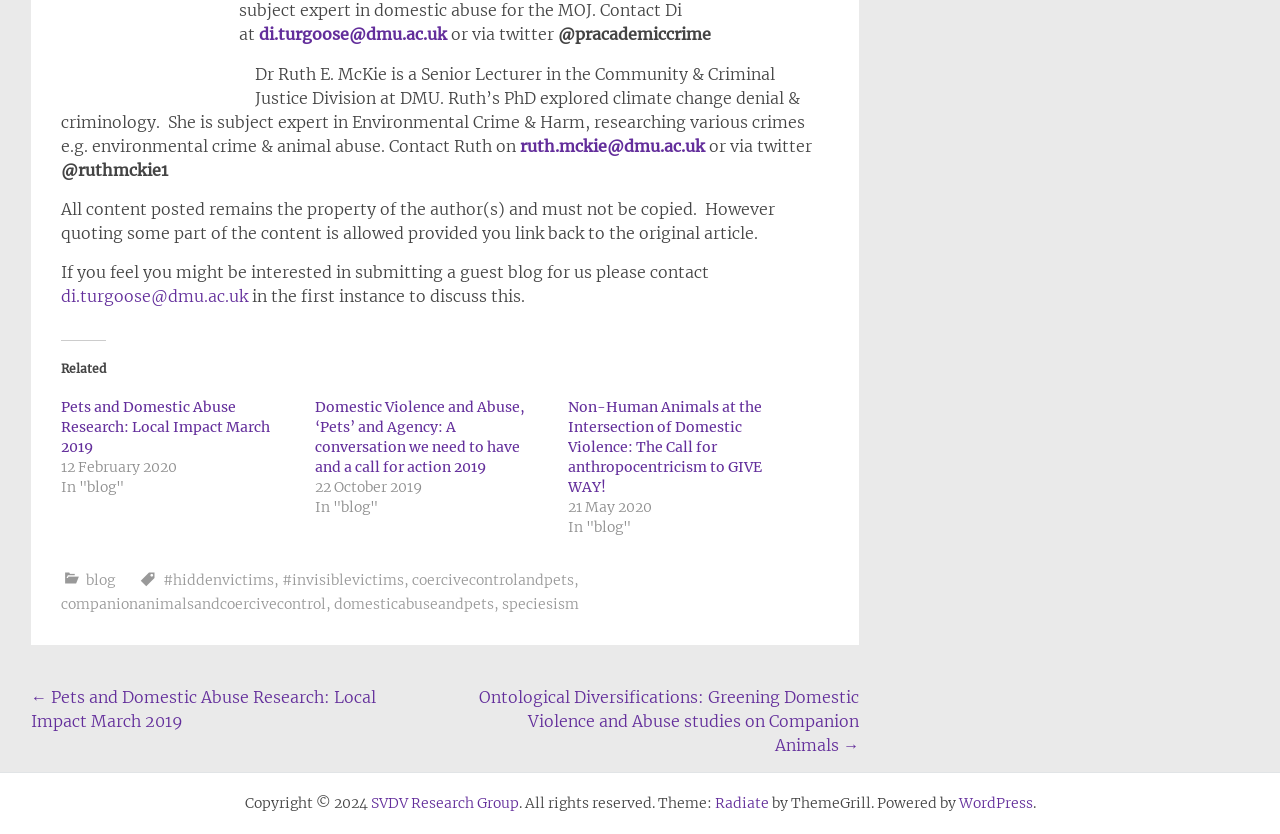What is the topic of the blog post 'Domestic Violence and Abuse, ‘Pets’ and Agency: A conversation we need to have and a call for action 2019'?
Examine the image and provide an in-depth answer to the question.

The title of the blog post 'Domestic Violence and Abuse, ‘Pets’ and Agency: A conversation we need to have and a call for action 2019' suggests that the topic is related to domestic violence and abuse, specifically in the context of pets and agency.